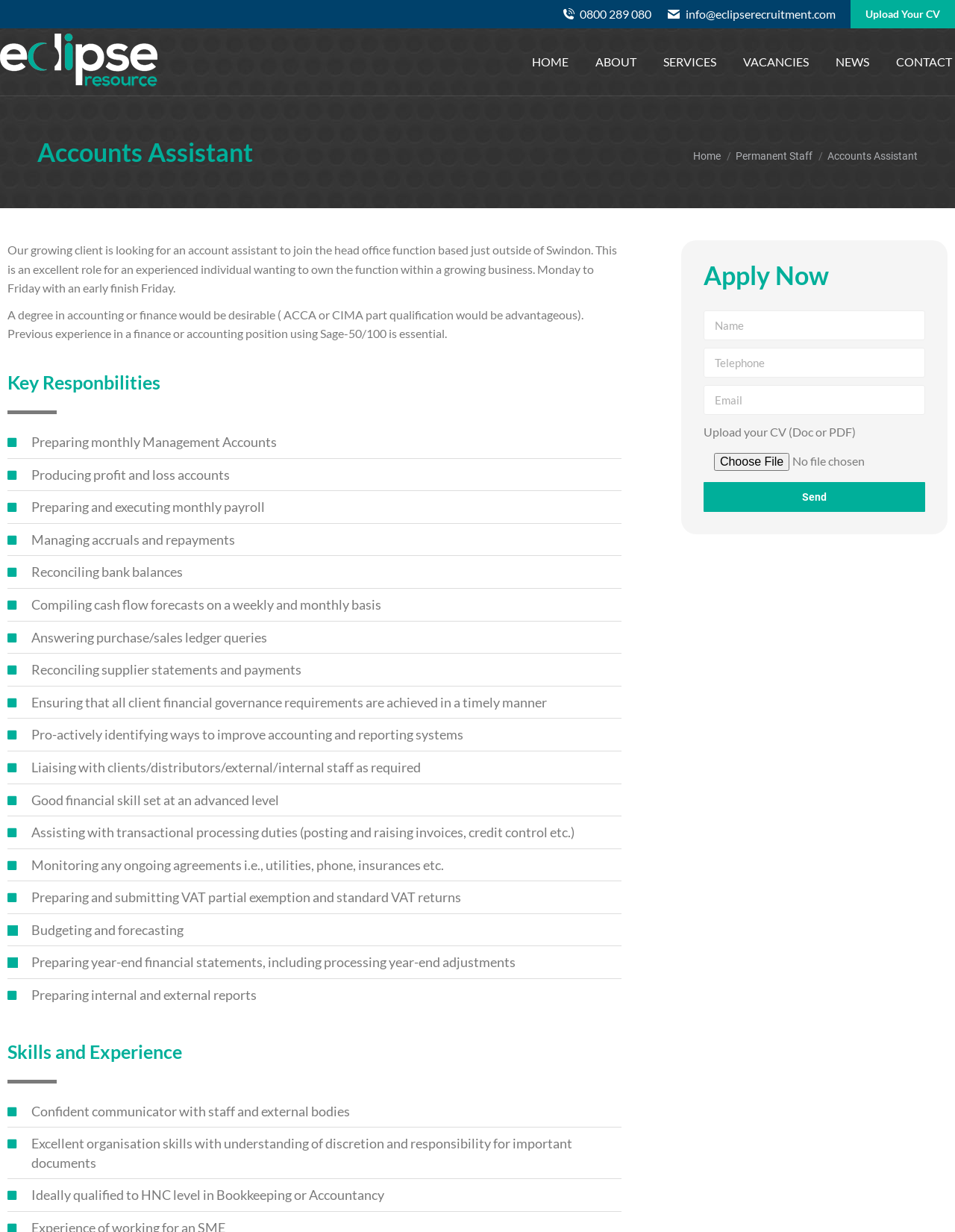Identify the bounding box coordinates of the specific part of the webpage to click to complete this instruction: "Click the Upload Your CV link".

[0.891, 0.0, 1.0, 0.023]